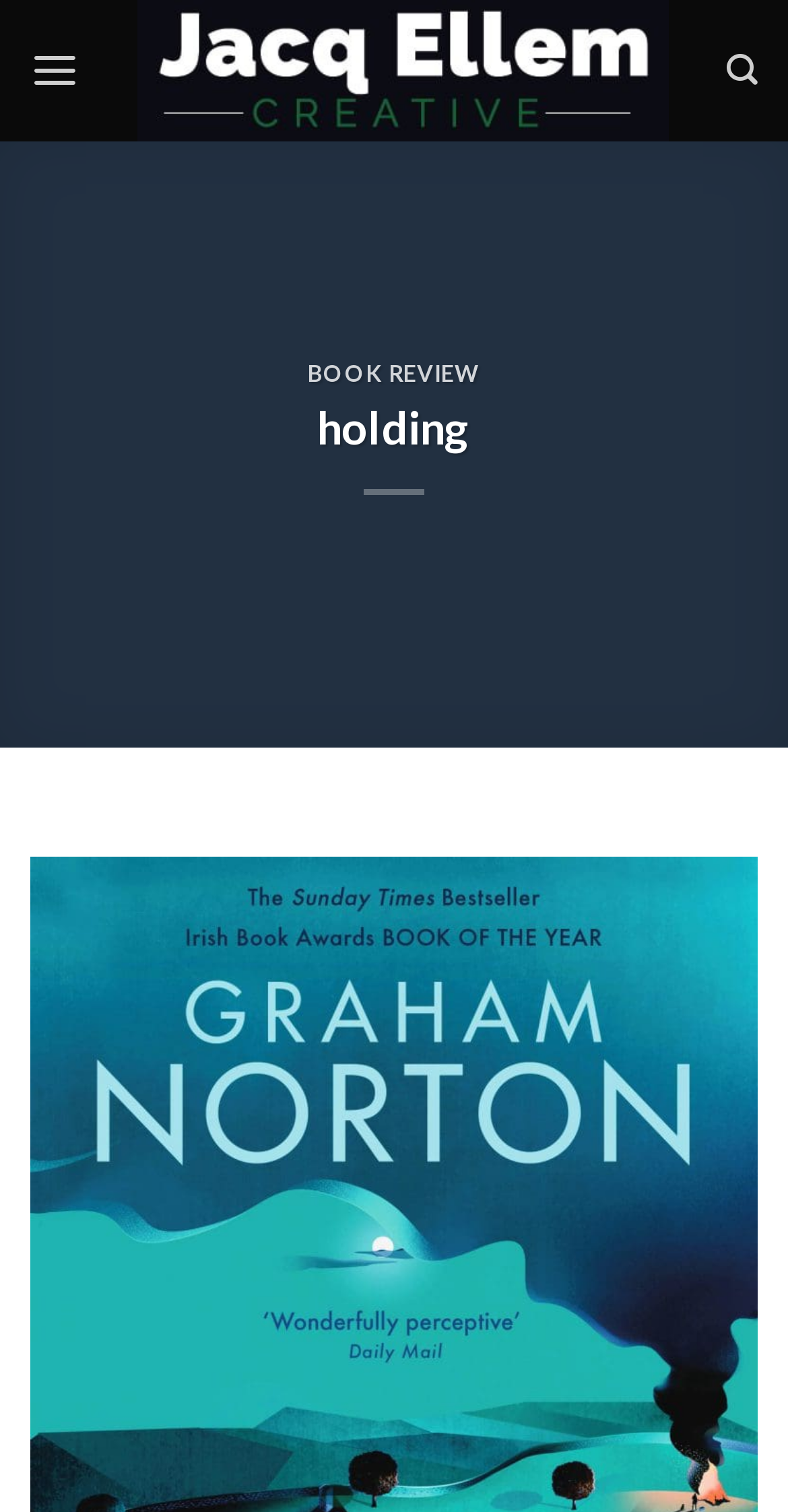Answer with a single word or phrase: 
How many headings are on the page?

2